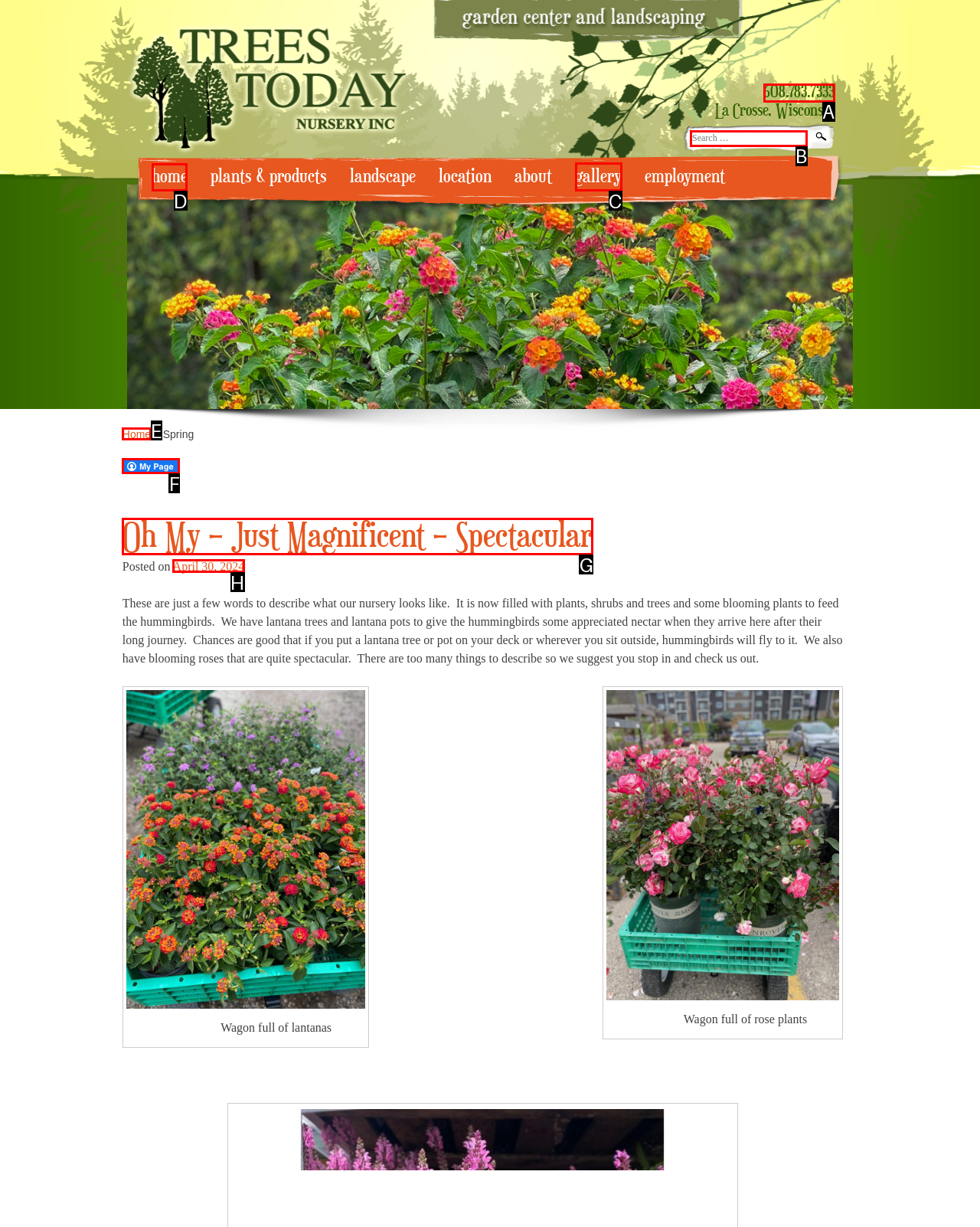To execute the task: Go to the home page, which one of the highlighted HTML elements should be clicked? Answer with the option's letter from the choices provided.

D